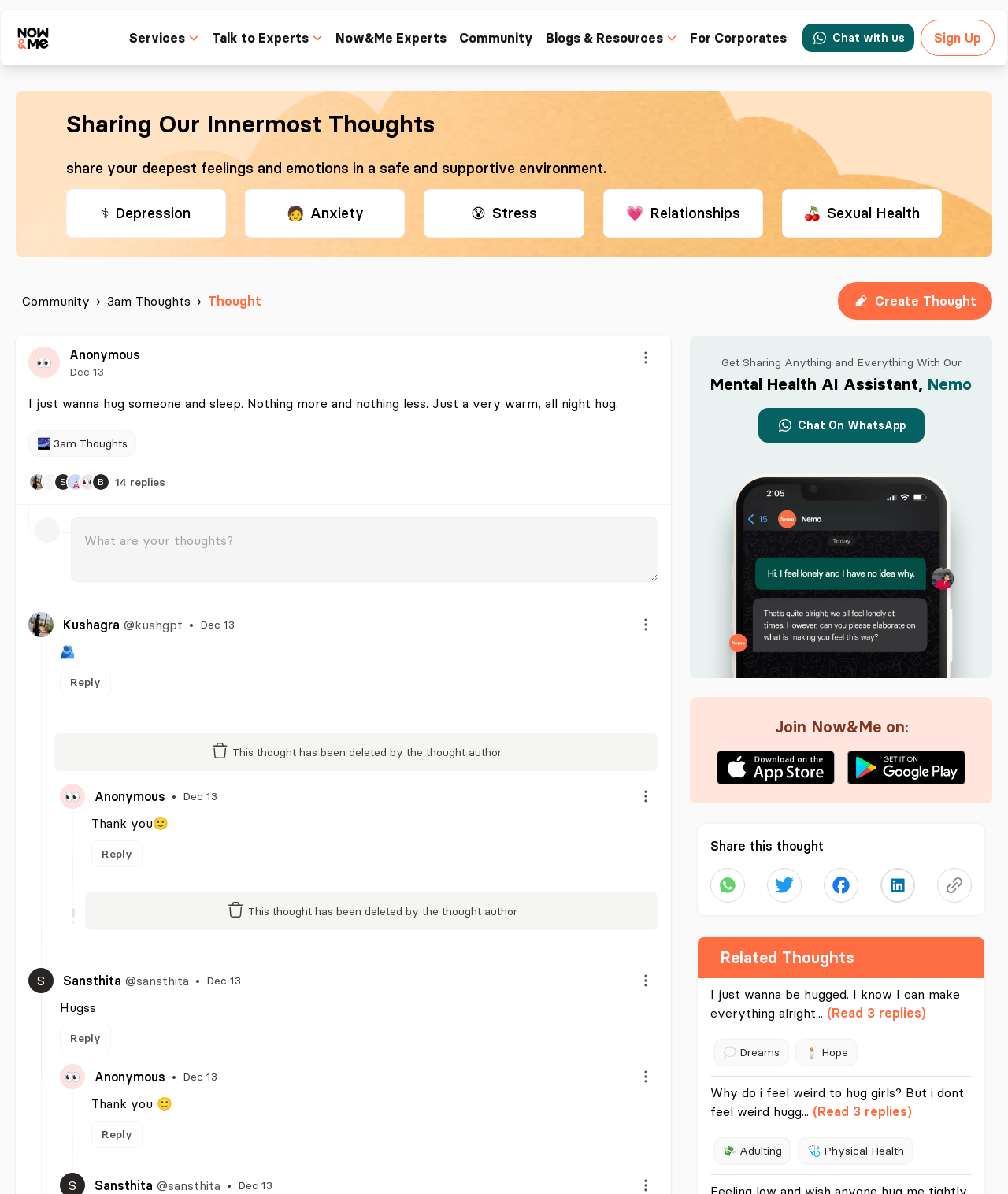Pinpoint the bounding box coordinates of the clickable element needed to complete the instruction: "Type in the 'What are your thoughts?' textbox". The coordinates should be provided as four float numbers between 0 and 1: [left, top, right, bottom].

[0.07, 0.433, 0.653, 0.487]